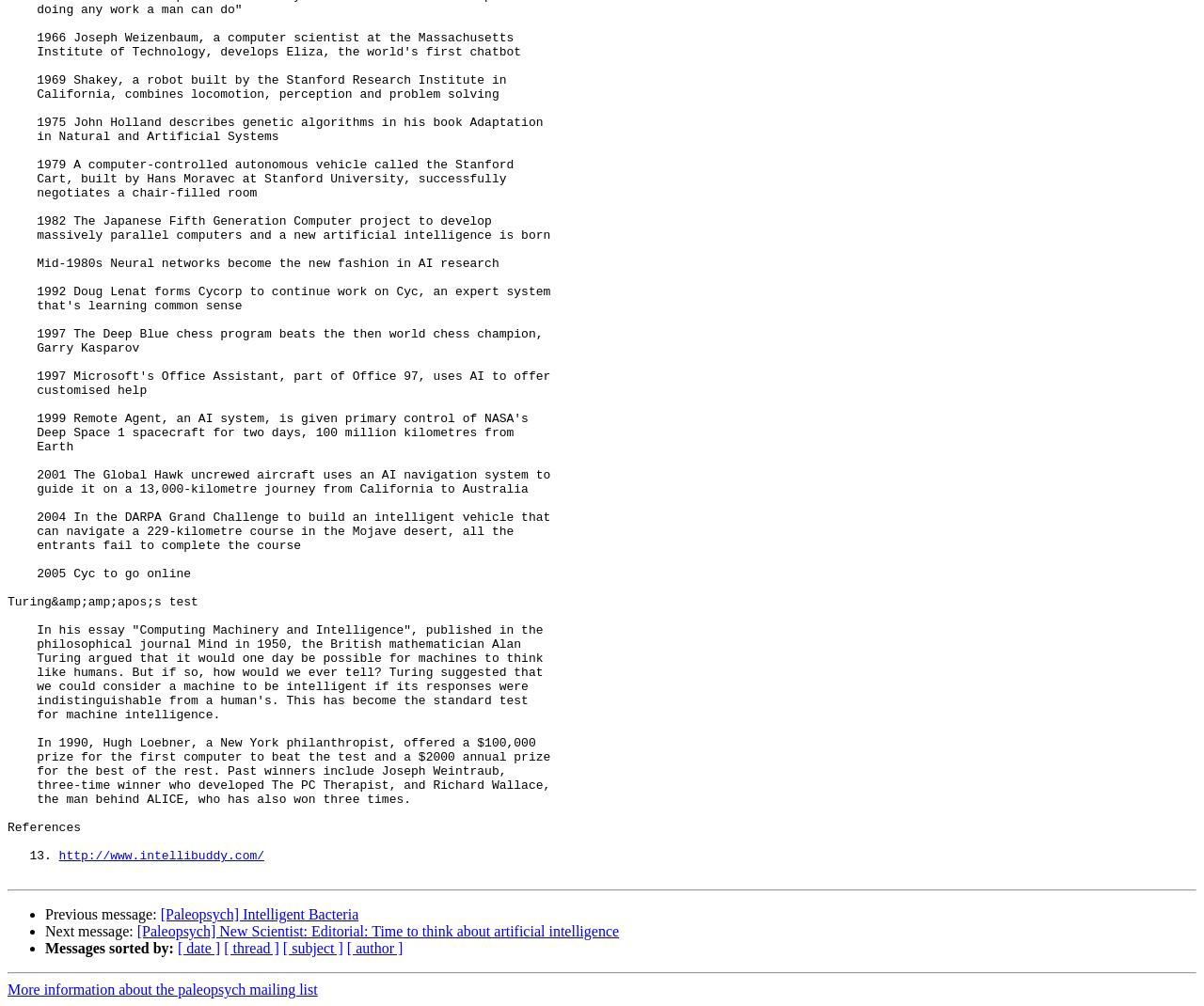Please find the bounding box coordinates (top-left x, top-left y, bottom-right x, bottom-right y) in the screenshot for the UI element described as follows: [ date ]

[0.148, 0.935, 0.183, 0.951]